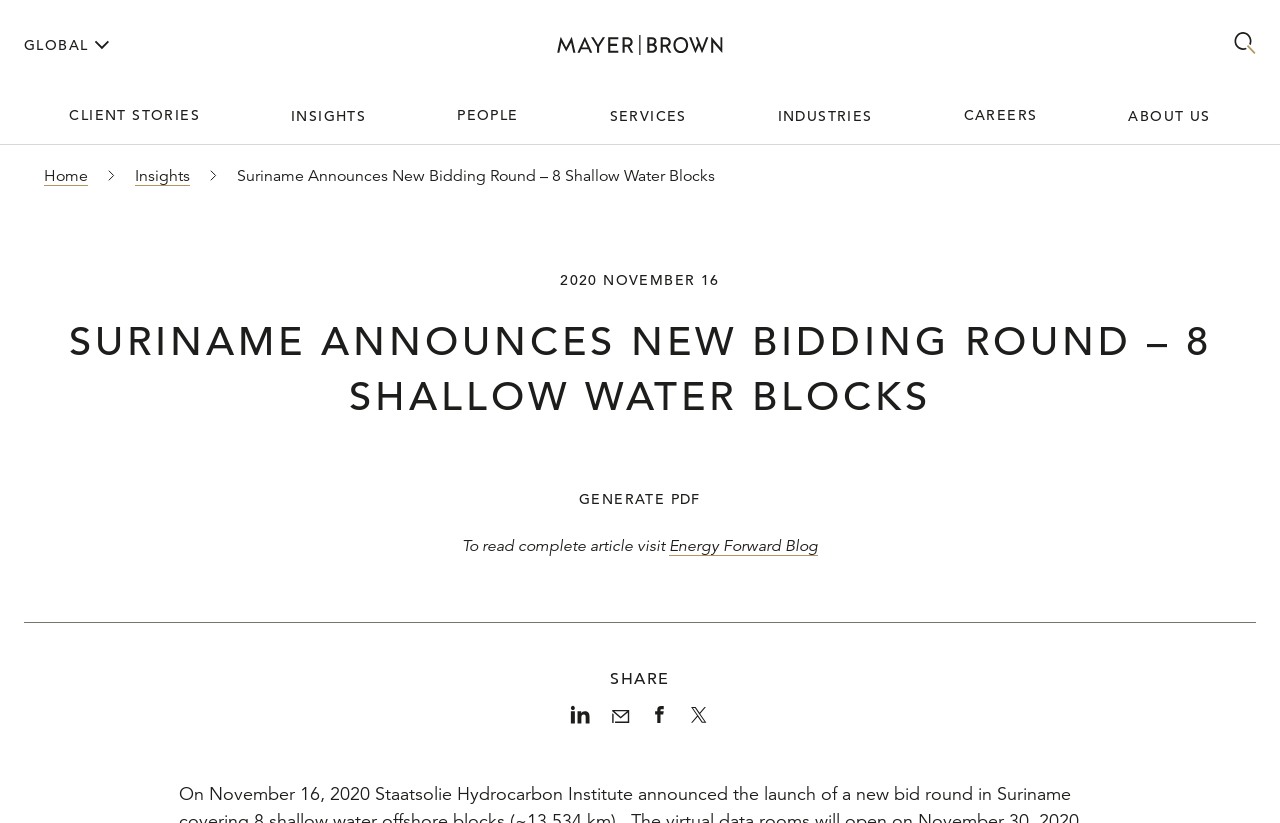Answer with a single word or phrase: 
What is the name of the blog?

Energy Forward Blog